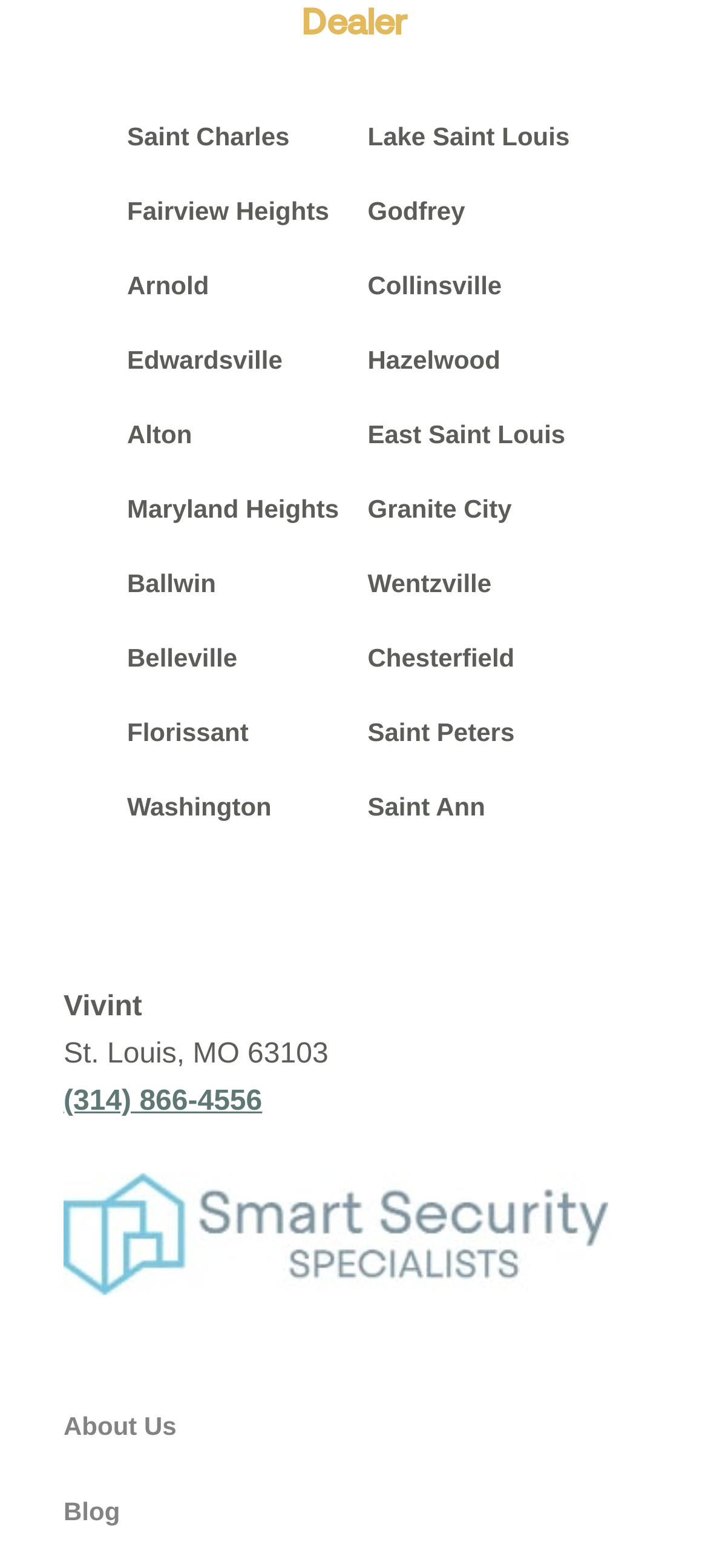Locate the bounding box coordinates of the element that should be clicked to fulfill the instruction: "View Western page".

None